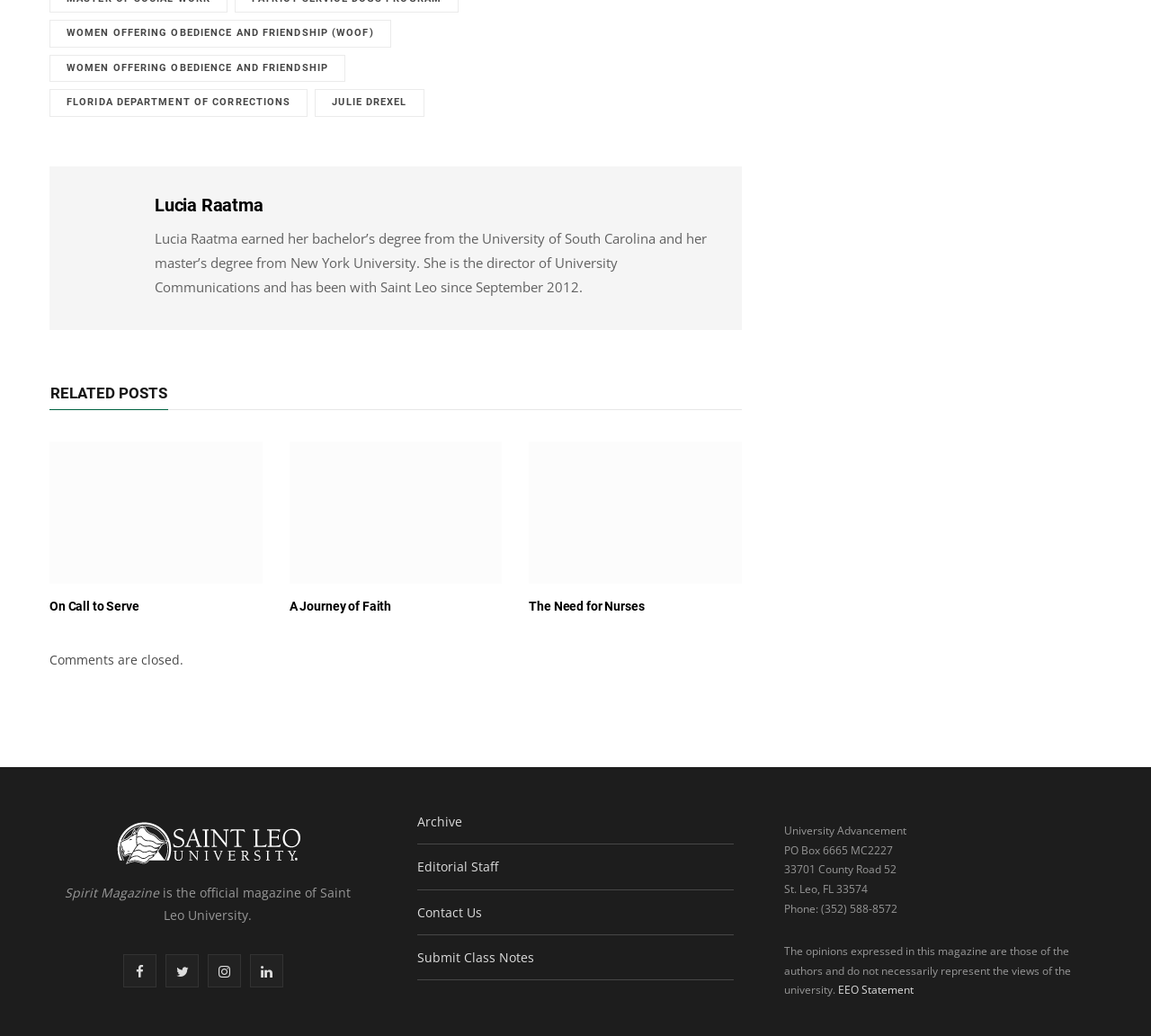Please locate the bounding box coordinates of the region I need to click to follow this instruction: "Follow Saint Leo University on Facebook".

[0.107, 0.921, 0.136, 0.953]